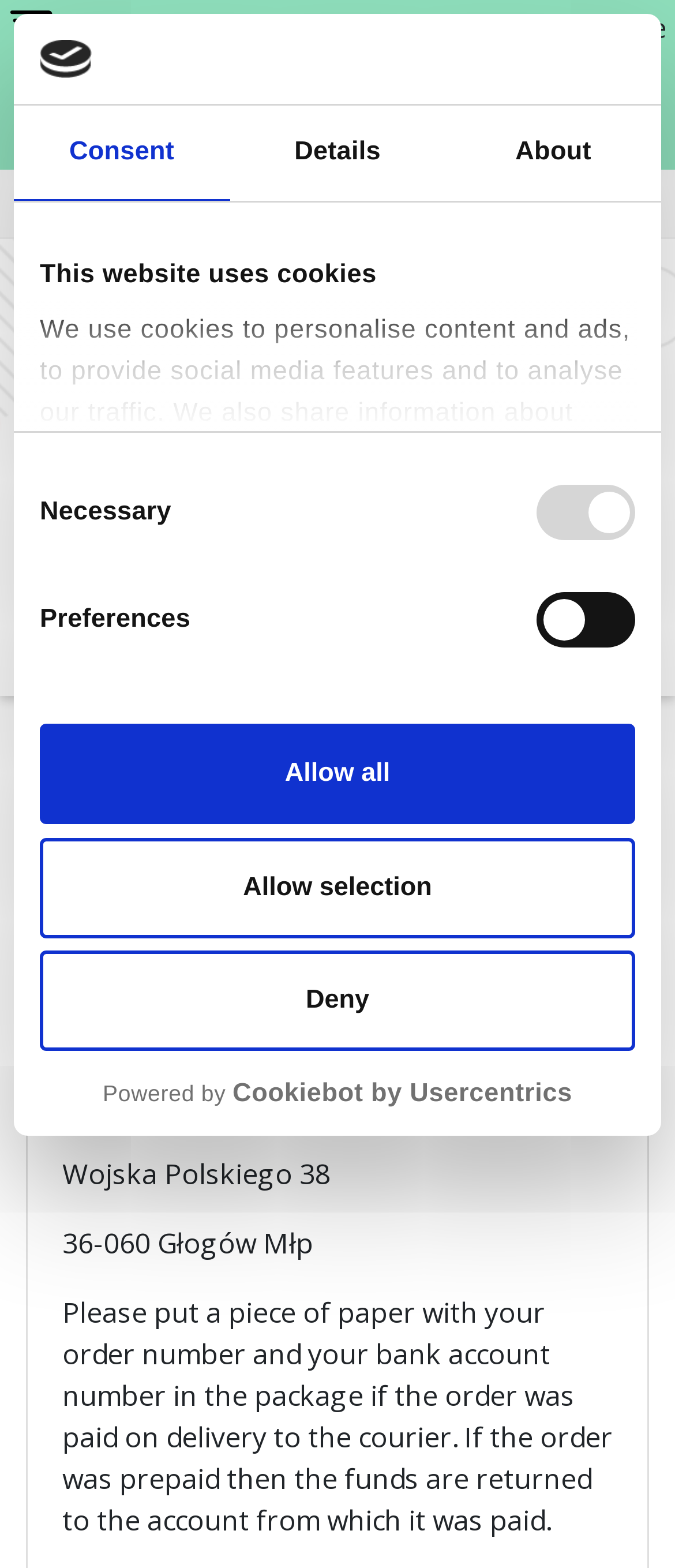What is the tab selected by default?
Please provide a single word or phrase as the answer based on the screenshot.

Consent